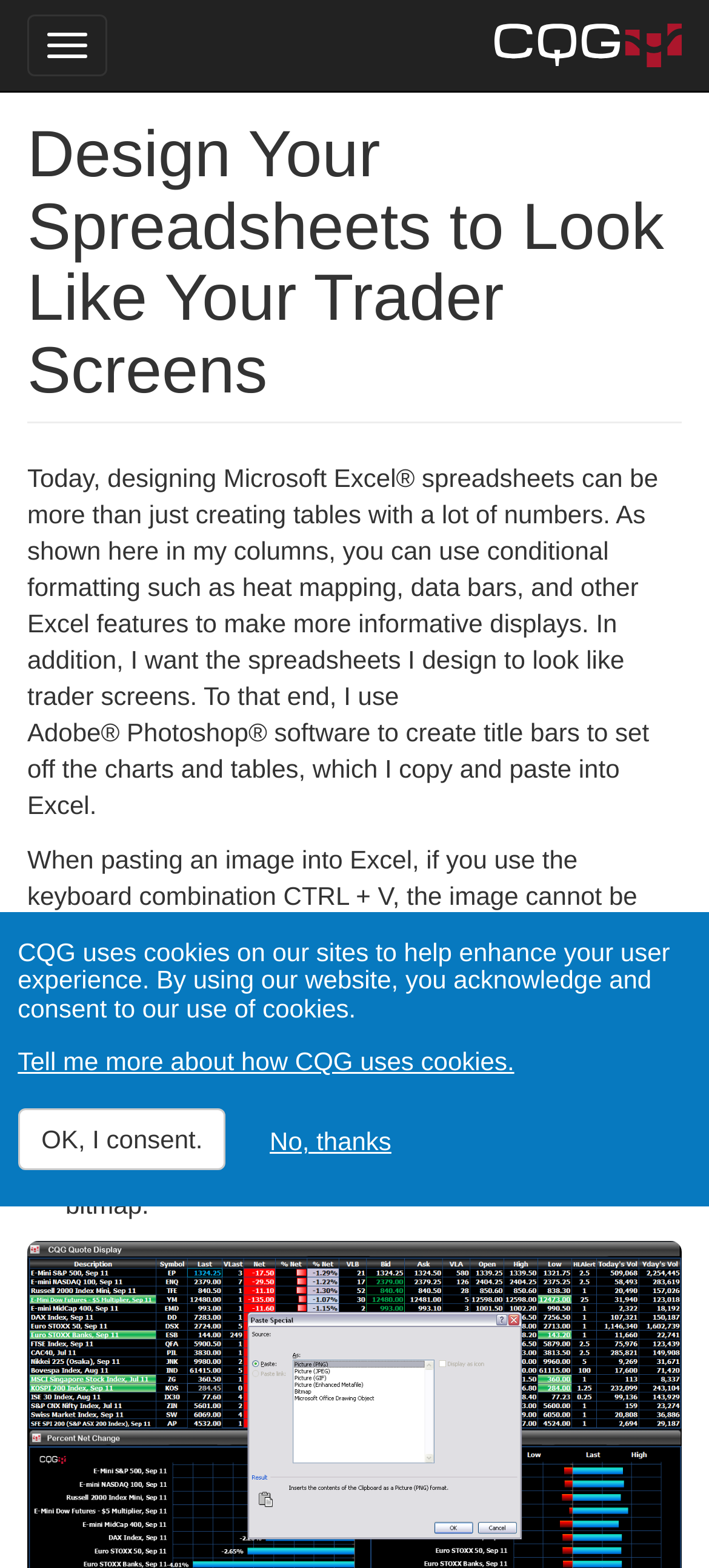What is the author trying to achieve with their spreadsheet design?
Please give a detailed answer to the question using the information shown in the image.

The author wants to design their spreadsheets to look like trader screens, which involves using conditional formatting, heat mapping, data bars, and other Excel features to make more informative displays, as well as creating title bars using Adobe Photoshop software.